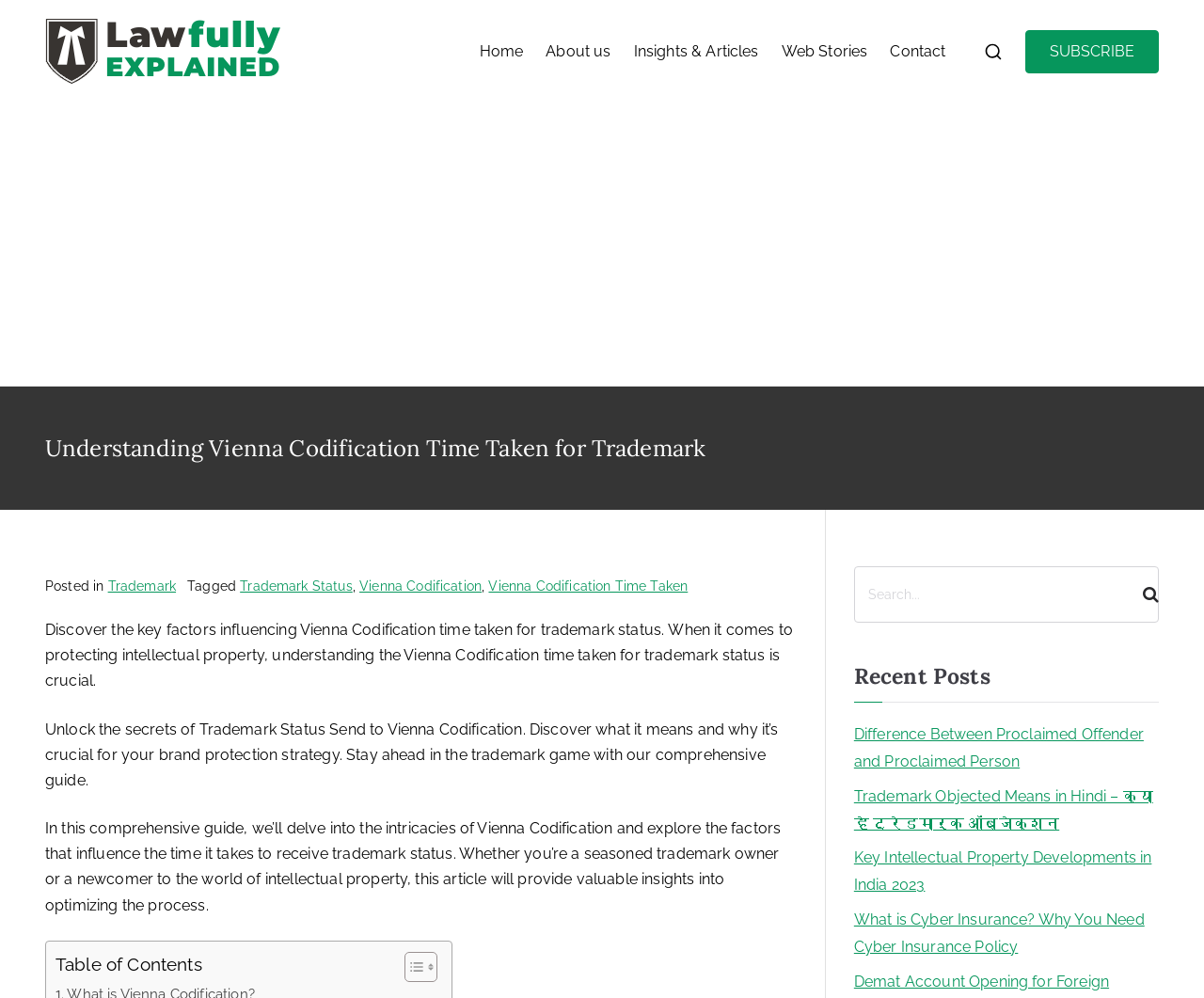Illustrate the webpage's structure and main components comprehensively.

This webpage is focused on understanding Vienna Codification time taken for trademark status. At the top left, there is a link to "Lawfully Explained" accompanied by an image, and a heading "Best Intellectual Property Law Firm in India" is placed nearby. A navigation menu is situated at the top center, consisting of links to "Home", "About us", "Insights & Articles", "Web Stories", and "Contact". 

On the top right, there is a link to "SUBSCRIBE" and an empty link with an image. Below the navigation menu, there is an advertisement iframe that spans almost the entire width of the page.

The main content of the webpage is headed by "Understanding Vienna Codification Time Taken for Trademark", which is followed by a series of links to related topics, including "Trademark", "Trademark Status", "Vienna Codification", and "Vienna Codification Time Taken". 

The main article is divided into three paragraphs, which discuss the importance of understanding Vienna Codification time taken for trademark status, the benefits of optimizing the process, and the content of the comprehensive guide. 

On the right side of the page, there is a search bar with a search button and an image. Below the search bar, there is a heading "Recent Posts" followed by four links to recent articles, including "Difference Between Proclaimed Offender and Proclaimed Person", "Trademark Objected Means in Hindi", "Key Intellectual Property Developments in India 2023", and "What is Cyber Insurance? Why You Need Cyber Insurance Policy".